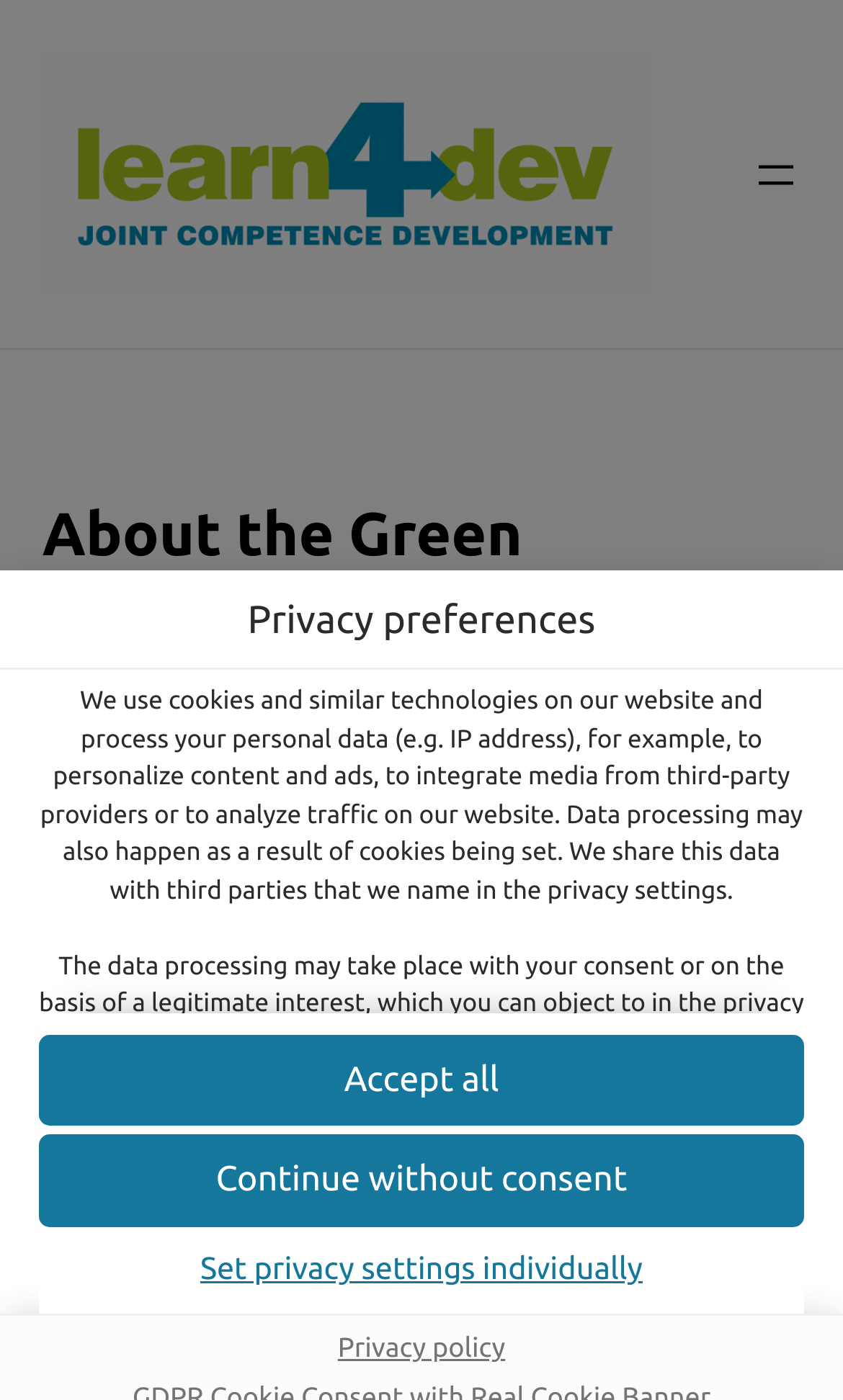What is the topic of the e-learning package?
Use the screenshot to answer the question with a single word or phrase.

Green Recovery